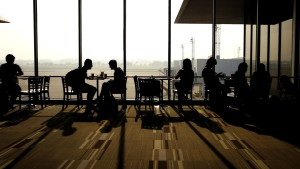Please provide a short answer using a single word or phrase for the question:
Is the image taken during the day?

Yes